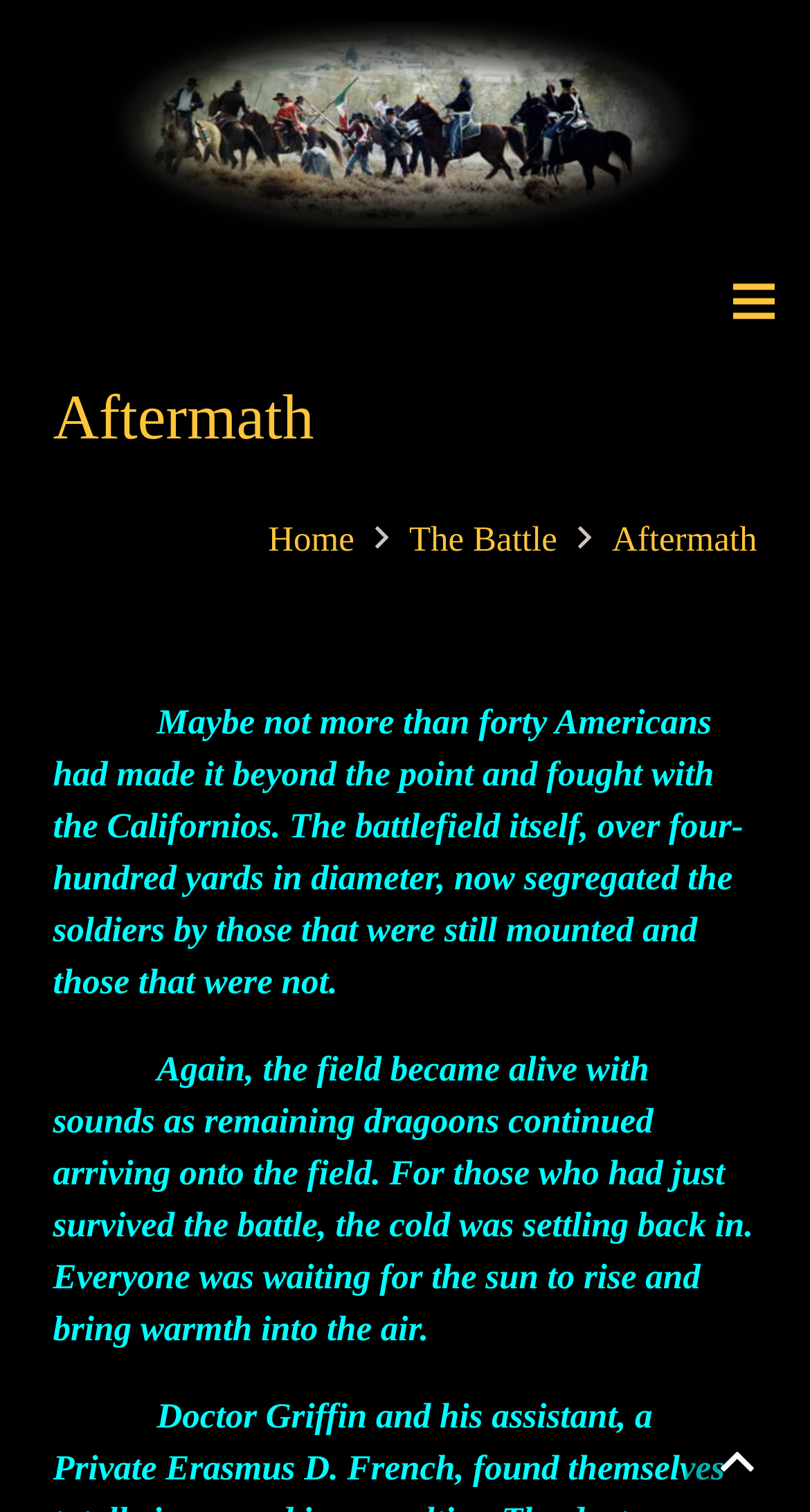How many yards in diameter is the battlefield?
Based on the image, answer the question in a detailed manner.

I found this answer by reading the StaticText element that describes the battlefield, which states that it is 'over four-hundred yards in diameter'.